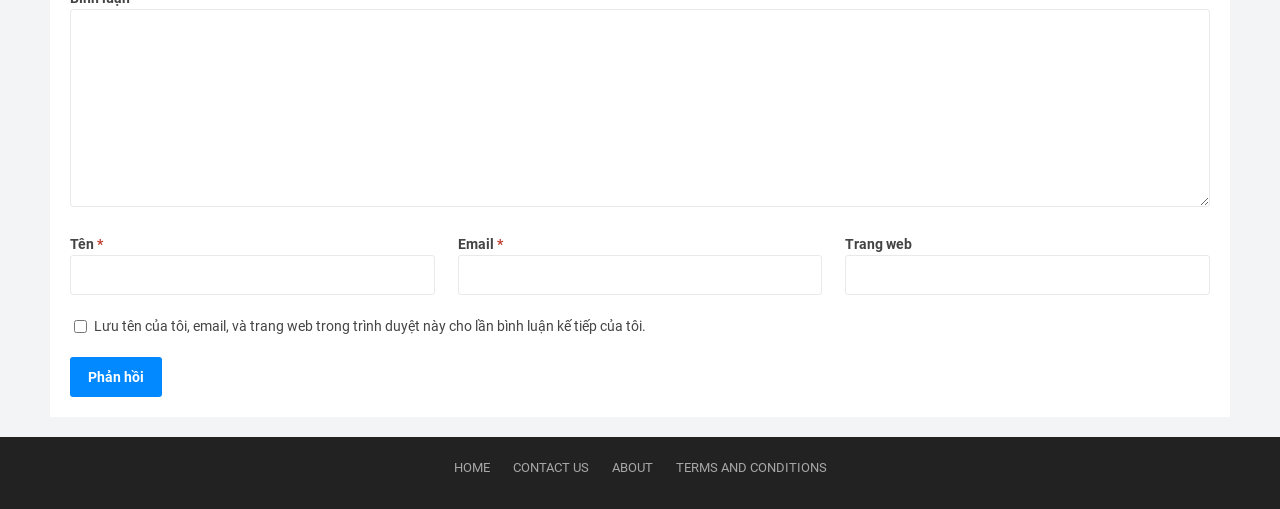Please identify the bounding box coordinates of the clickable area that will fulfill the following instruction: "Go to the HOME page". The coordinates should be in the format of four float numbers between 0 and 1, i.e., [left, top, right, bottom].

[0.354, 0.904, 0.382, 0.933]